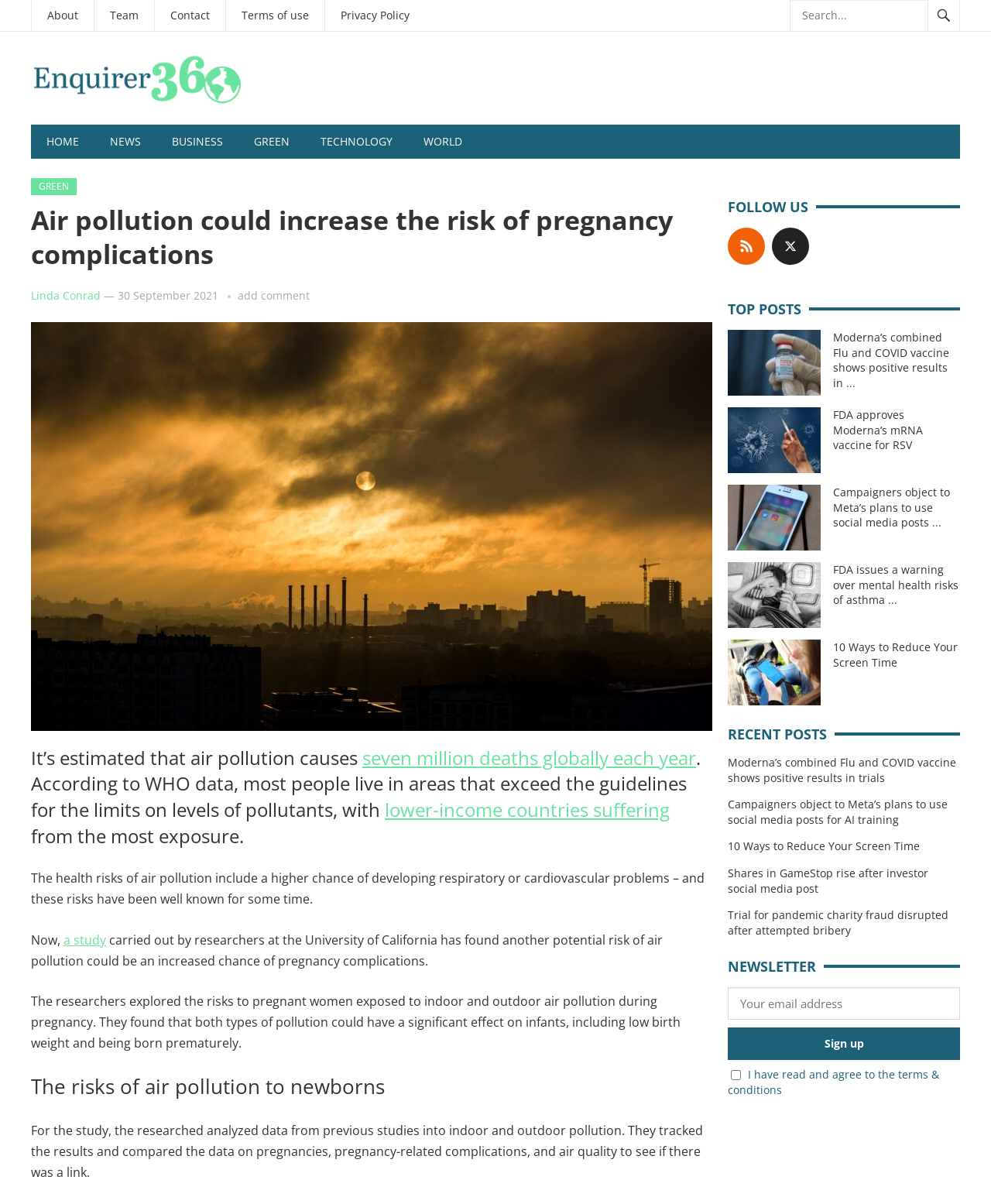Please predict the bounding box coordinates of the element's region where a click is necessary to complete the following instruction: "Sign up for the newsletter". The coordinates should be represented by four float numbers between 0 and 1, i.e., [left, top, right, bottom].

[0.832, 0.861, 0.871, 0.873]